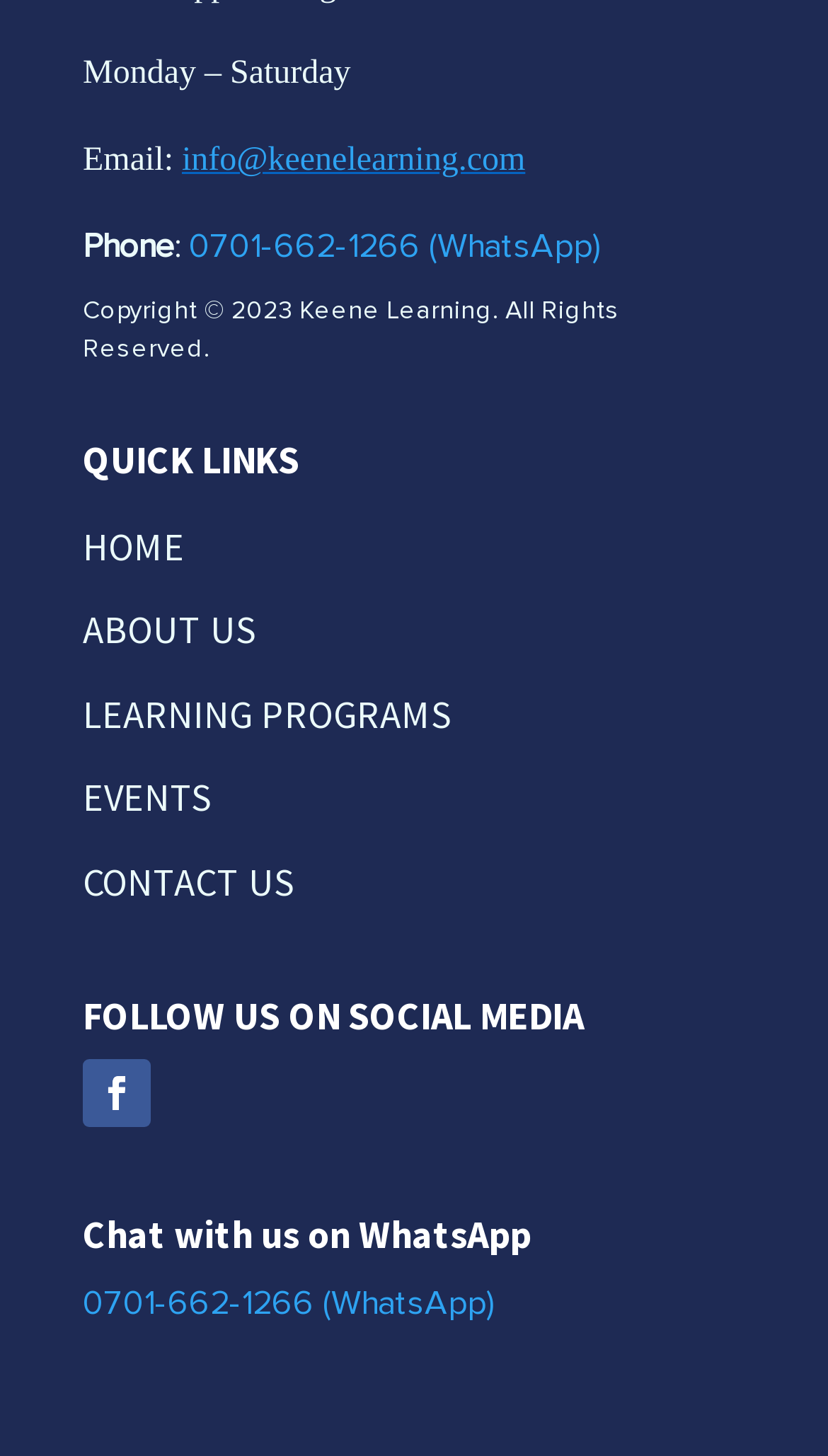Please respond to the question with a concise word or phrase:
What is the email address of Keene Learning?

info@keenelearning.com